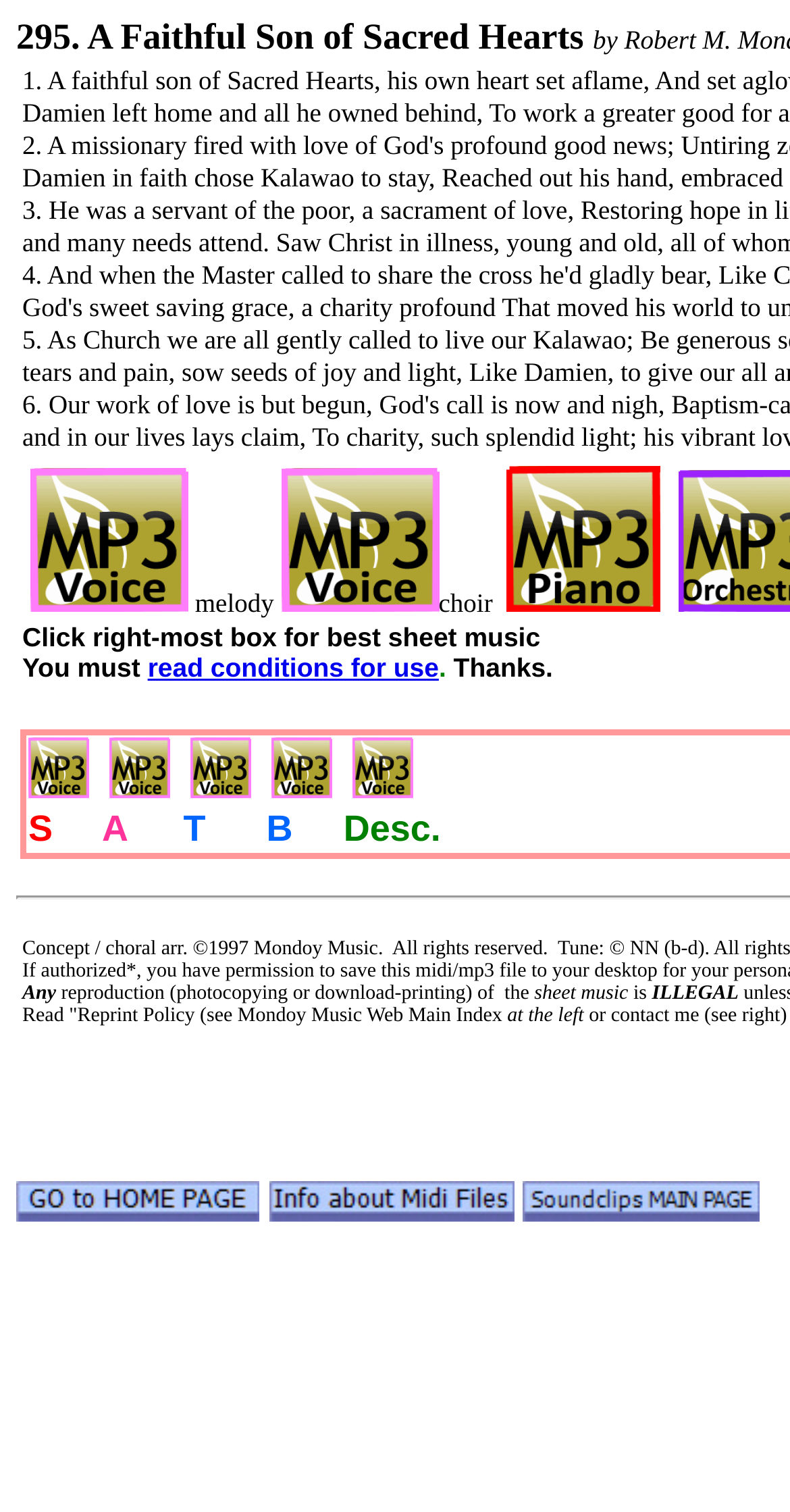Please identify the bounding box coordinates of the area that needs to be clicked to follow this instruction: "Read conditions for use".

[0.187, 0.431, 0.555, 0.452]